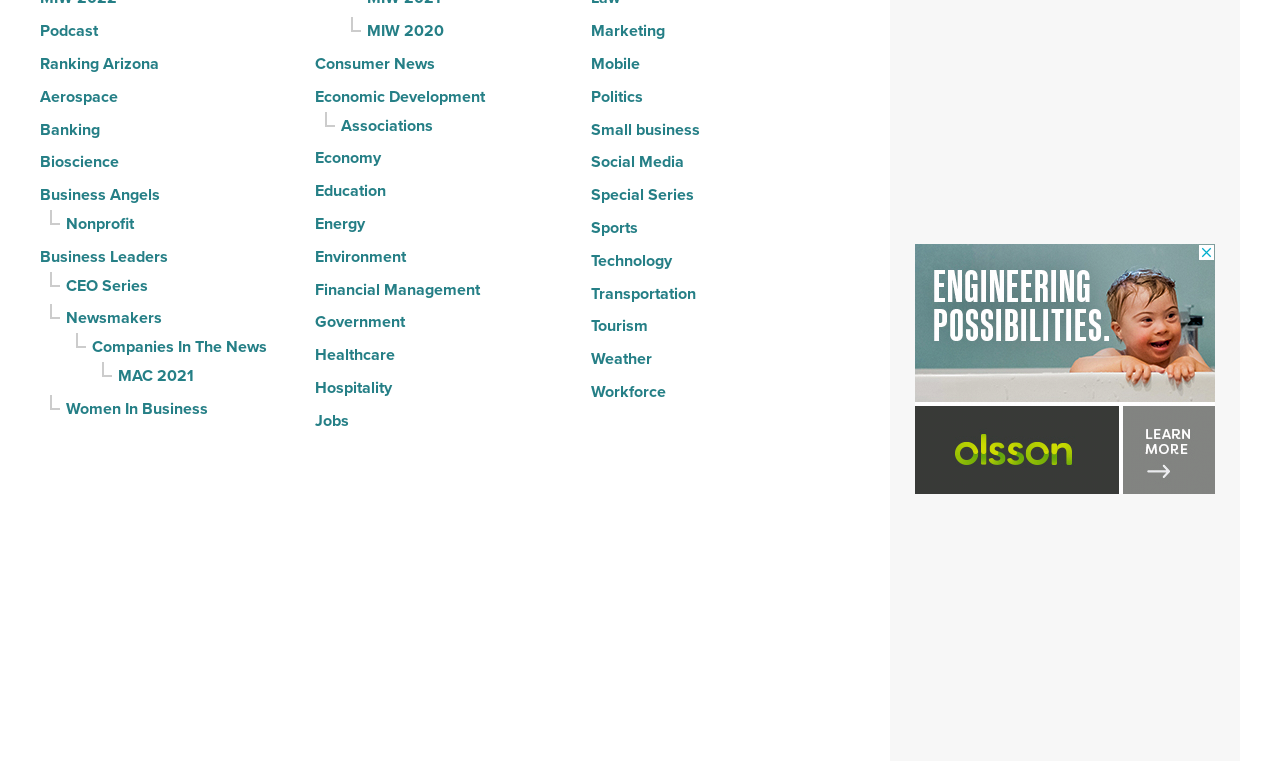Respond to the question below with a single word or phrase:
What is the category located next to 'Economic Development'?

Economy